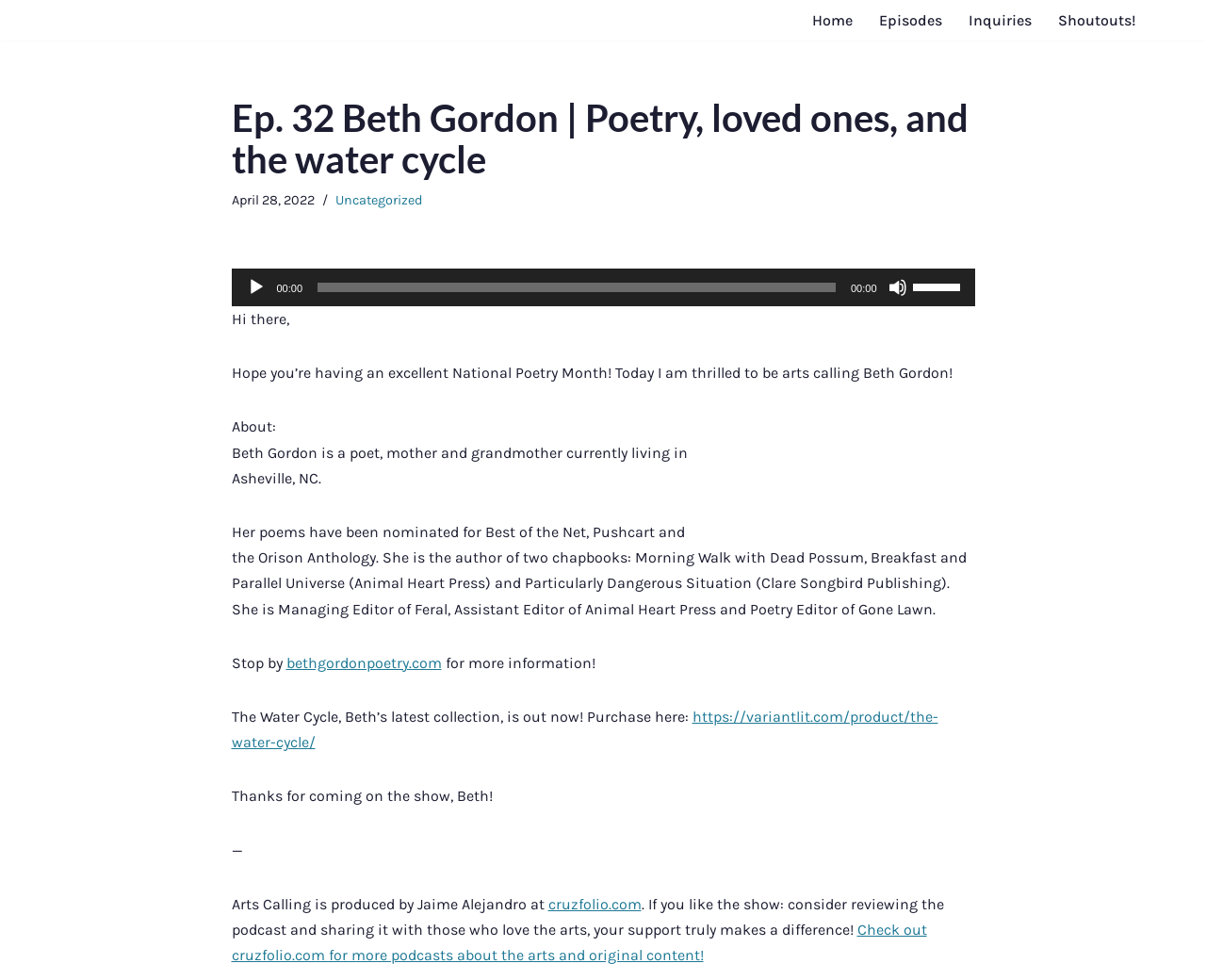Predict the bounding box coordinates of the area that should be clicked to accomplish the following instruction: "Purchase The Water Cycle". The bounding box coordinates should consist of four float numbers between 0 and 1, i.e., [left, top, right, bottom].

[0.192, 0.722, 0.778, 0.766]